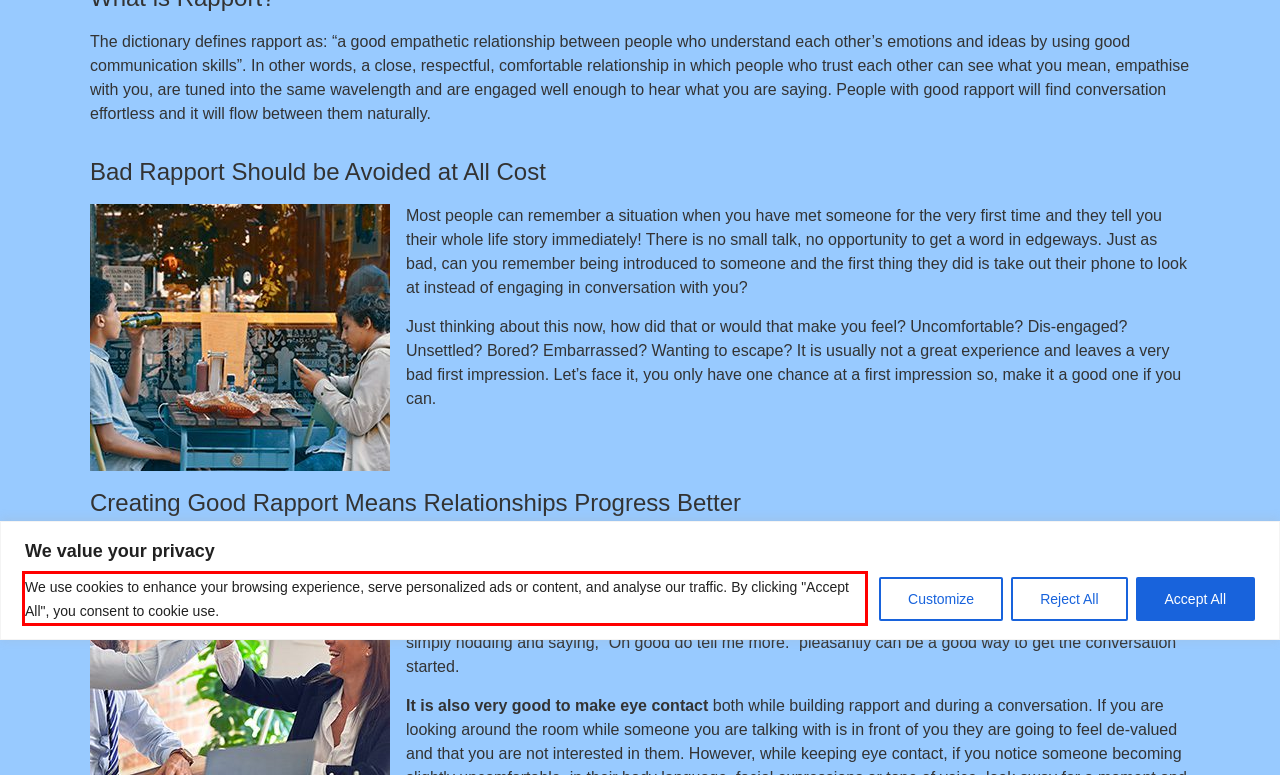You are given a webpage screenshot with a red bounding box around a UI element. Extract and generate the text inside this red bounding box.

We use cookies to enhance your browsing experience, serve personalized ads or content, and analyse our traffic. By clicking "Accept All", you consent to cookie use.